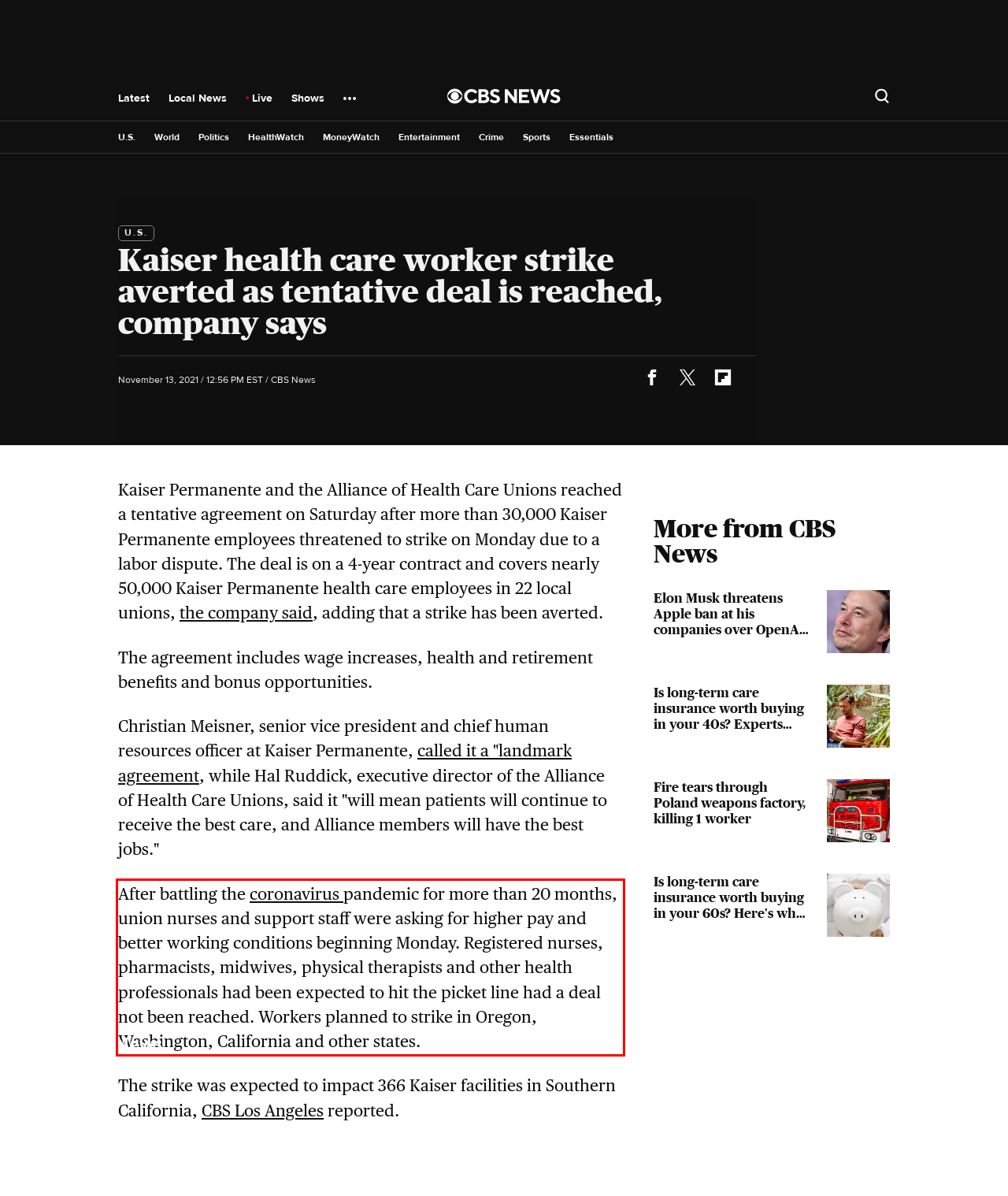Analyze the screenshot of a webpage where a red rectangle is bounding a UI element. Extract and generate the text content within this red bounding box.

After battling the coronavirus pandemic for more than 20 months, union nurses and support staff were asking for higher pay and better working conditions beginning Monday. Registered nurses, pharmacists, midwives, physical therapists and other health professionals had been expected to hit the picket line had a deal not been reached. Workers planned to strike in Oregon, Washington, California and other states.